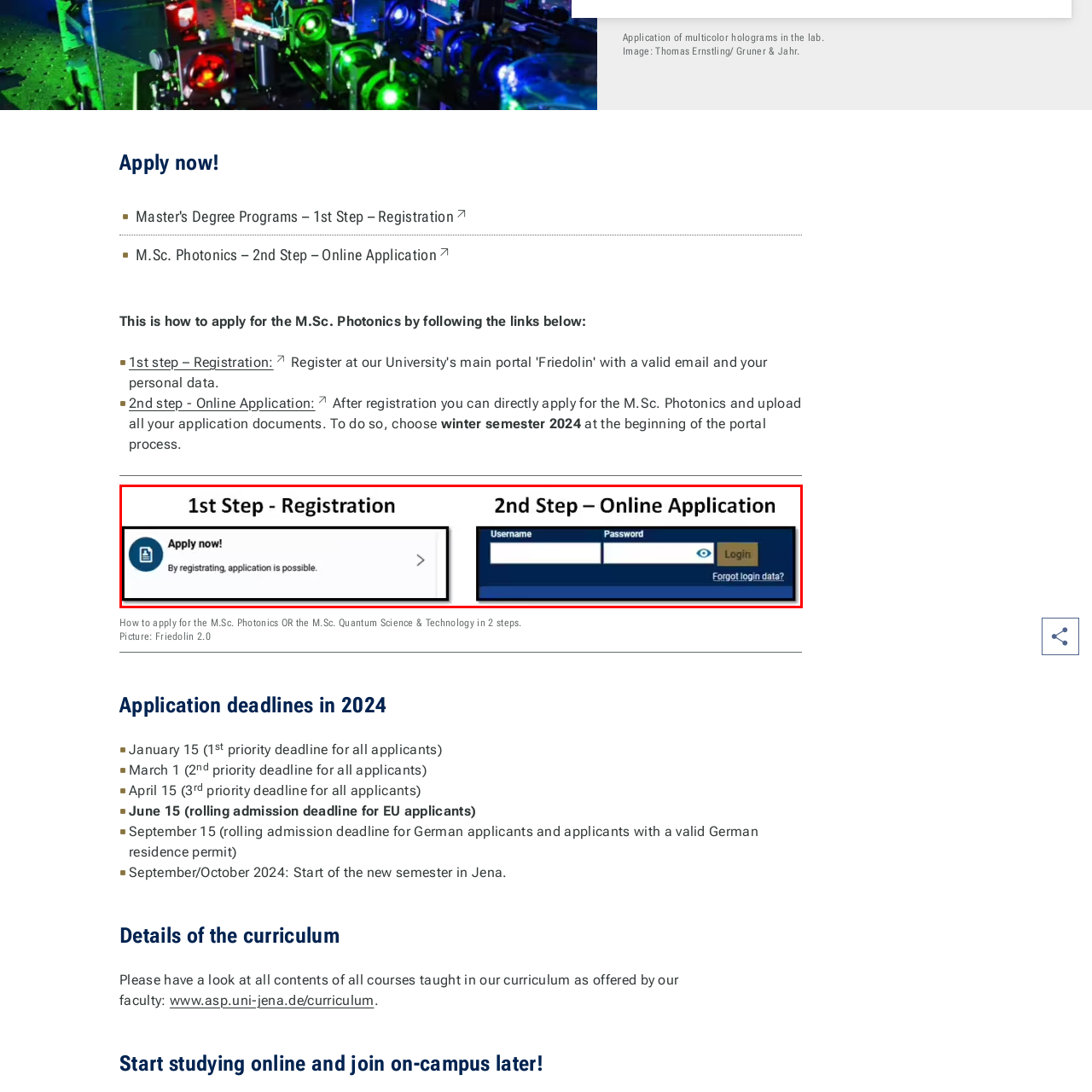What can applicants do if they forget their login information?
Examine the image enclosed within the red bounding box and provide a comprehensive answer relying on the visual details presented in the image.

The image shows an option for retrieving forgotten login information, ensuring that candidates can easily navigate the application process even if they forget their login credentials.